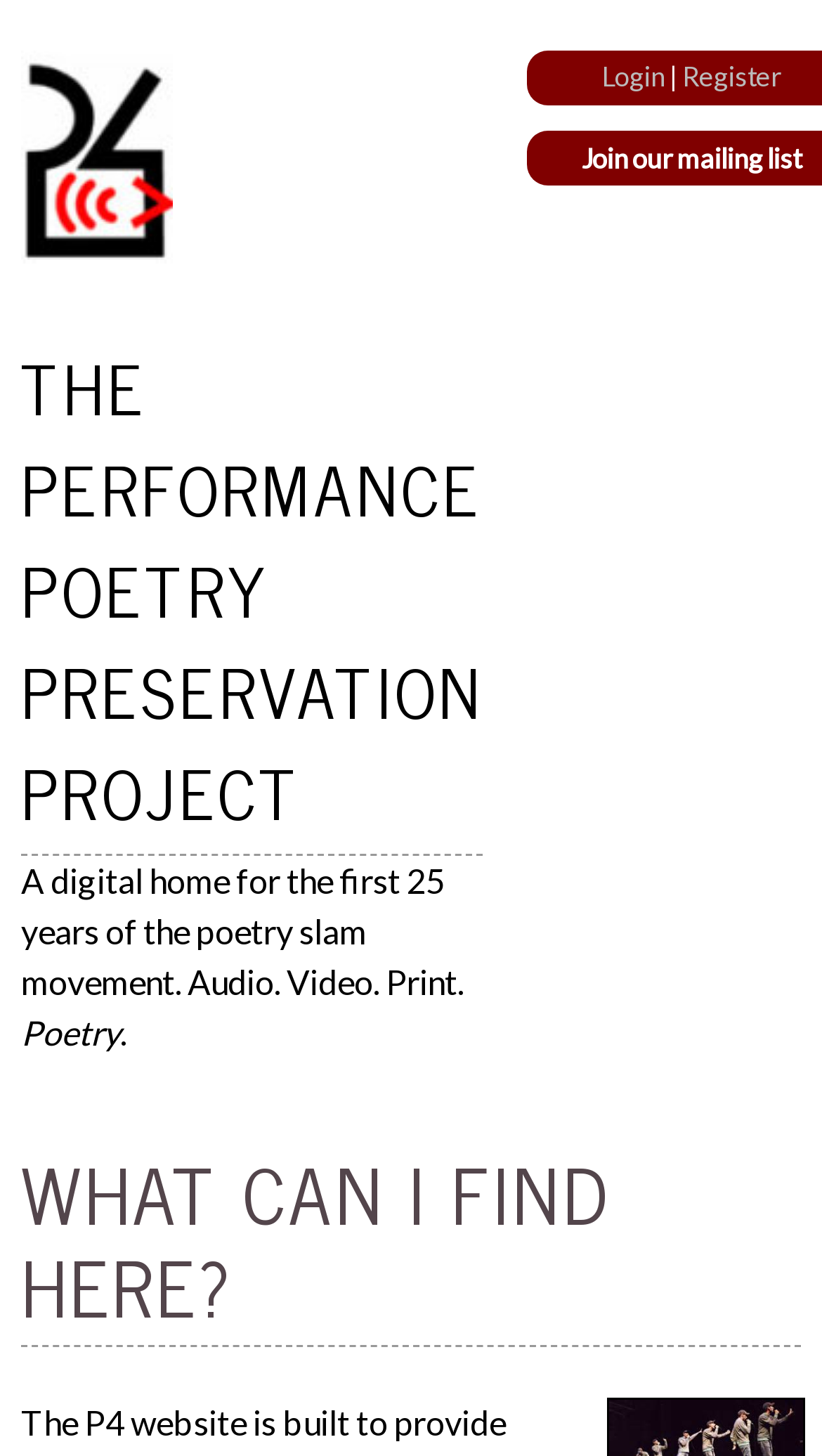Extract the bounding box coordinates of the UI element described: "The Performance Poetry Preservation Project". Provide the coordinates in the format [left, top, right, bottom] with values ranging from 0 to 1.

[0.026, 0.227, 0.587, 0.581]